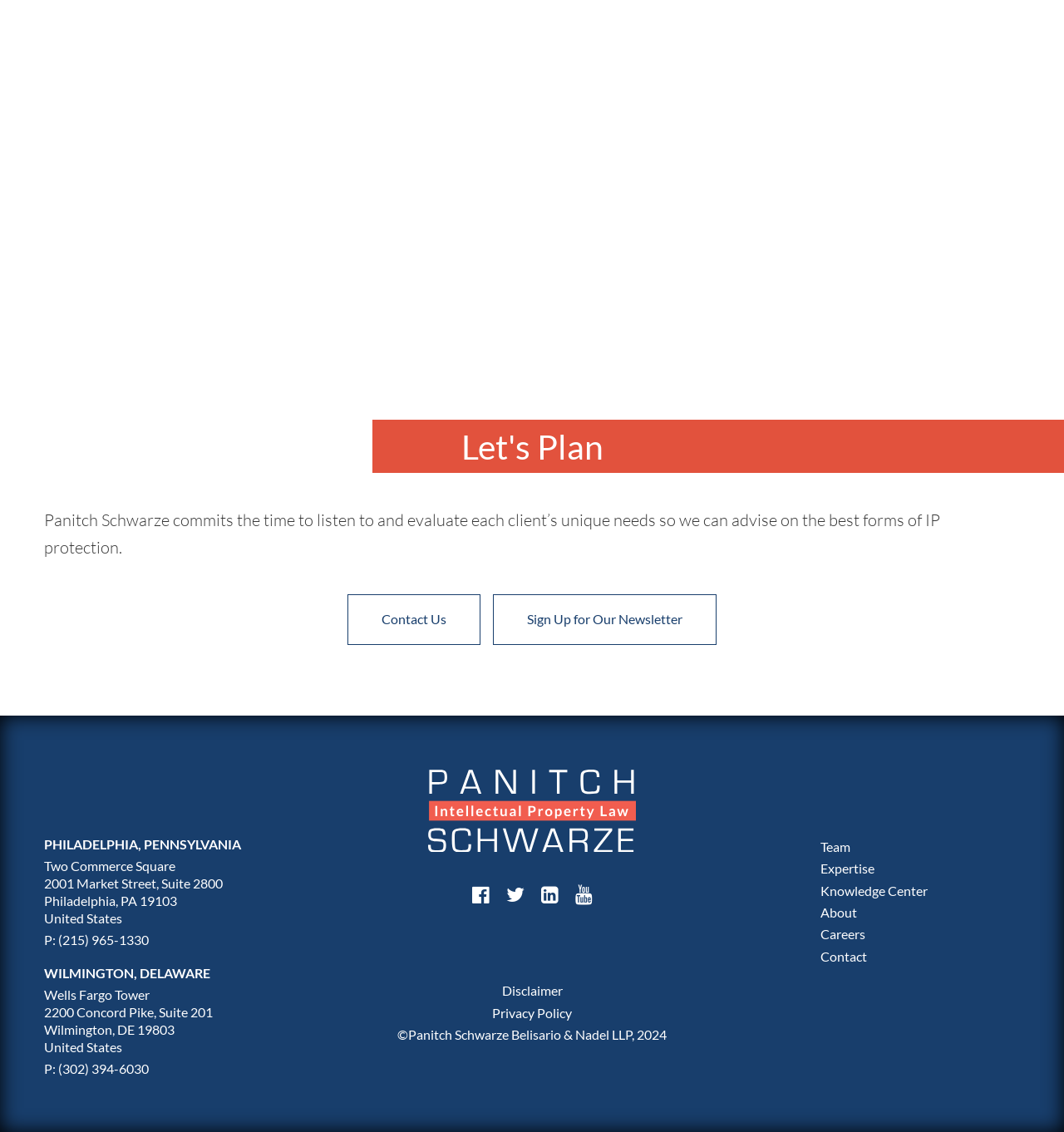Indicate the bounding box coordinates of the element that must be clicked to execute the instruction: "Click on 'P: (302) 394-6030'". The coordinates should be given as four float numbers between 0 and 1, i.e., [left, top, right, bottom].

[0.041, 0.937, 0.229, 0.952]